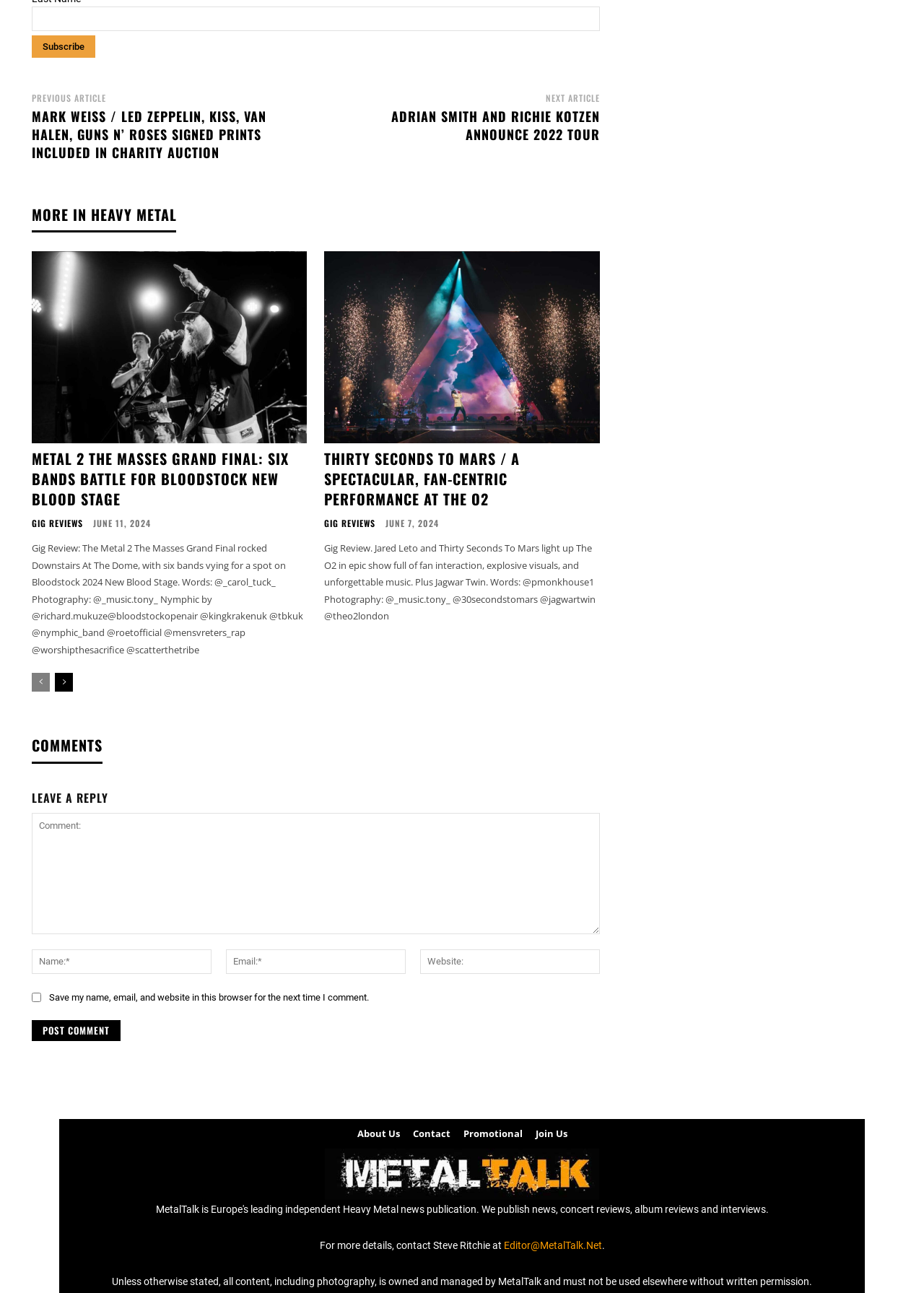Determine the bounding box coordinates of the area to click in order to meet this instruction: "Read the article about Metal 2 The Masses Grand Final".

[0.034, 0.194, 0.332, 0.343]